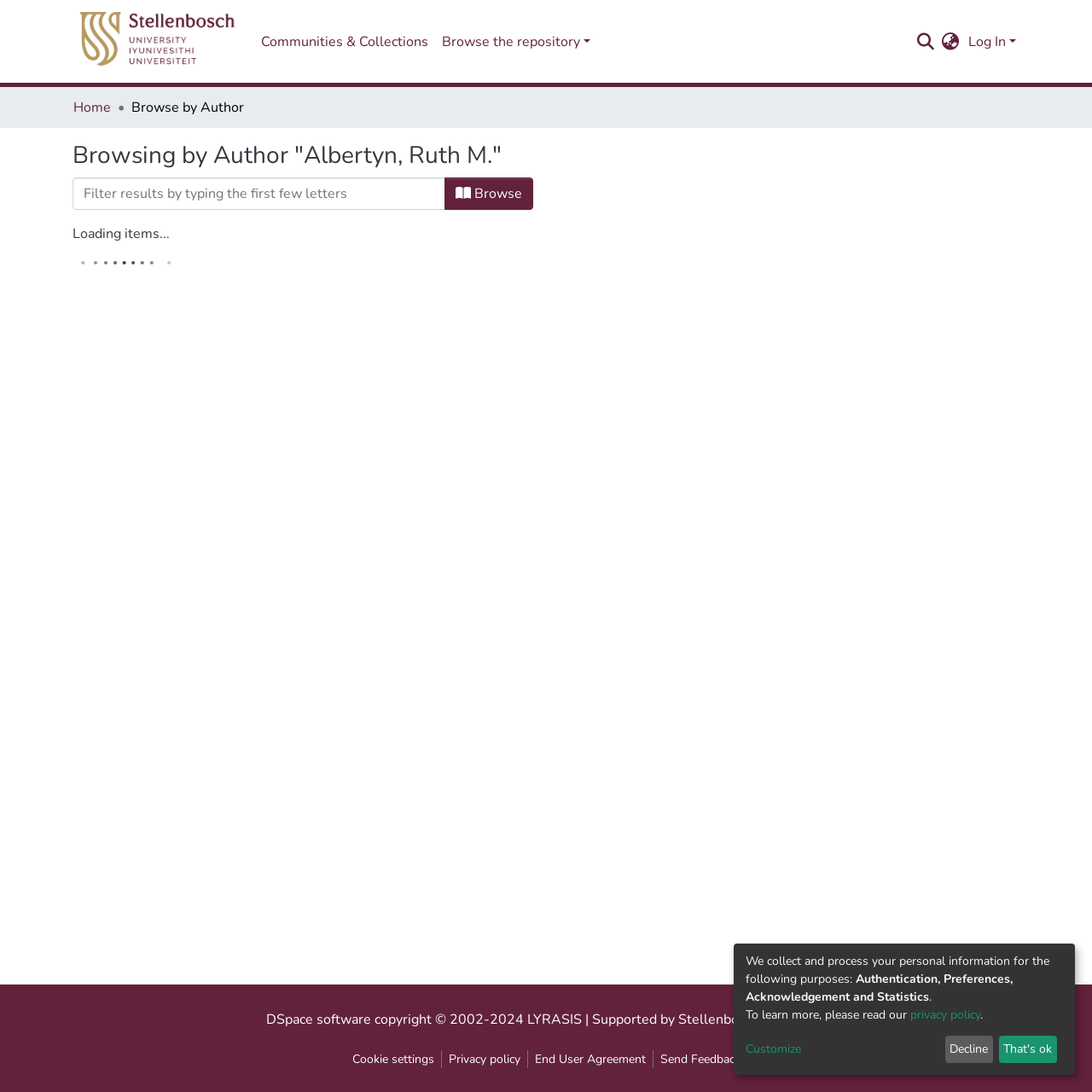Based on the image, provide a detailed response to the question:
What is the function of the 'Browse' button?

The 'Browse' button is located next to the filter textbox, and it allows users to browse the items related to the author being searched. The button is represented by a icon, indicating its browse functionality.